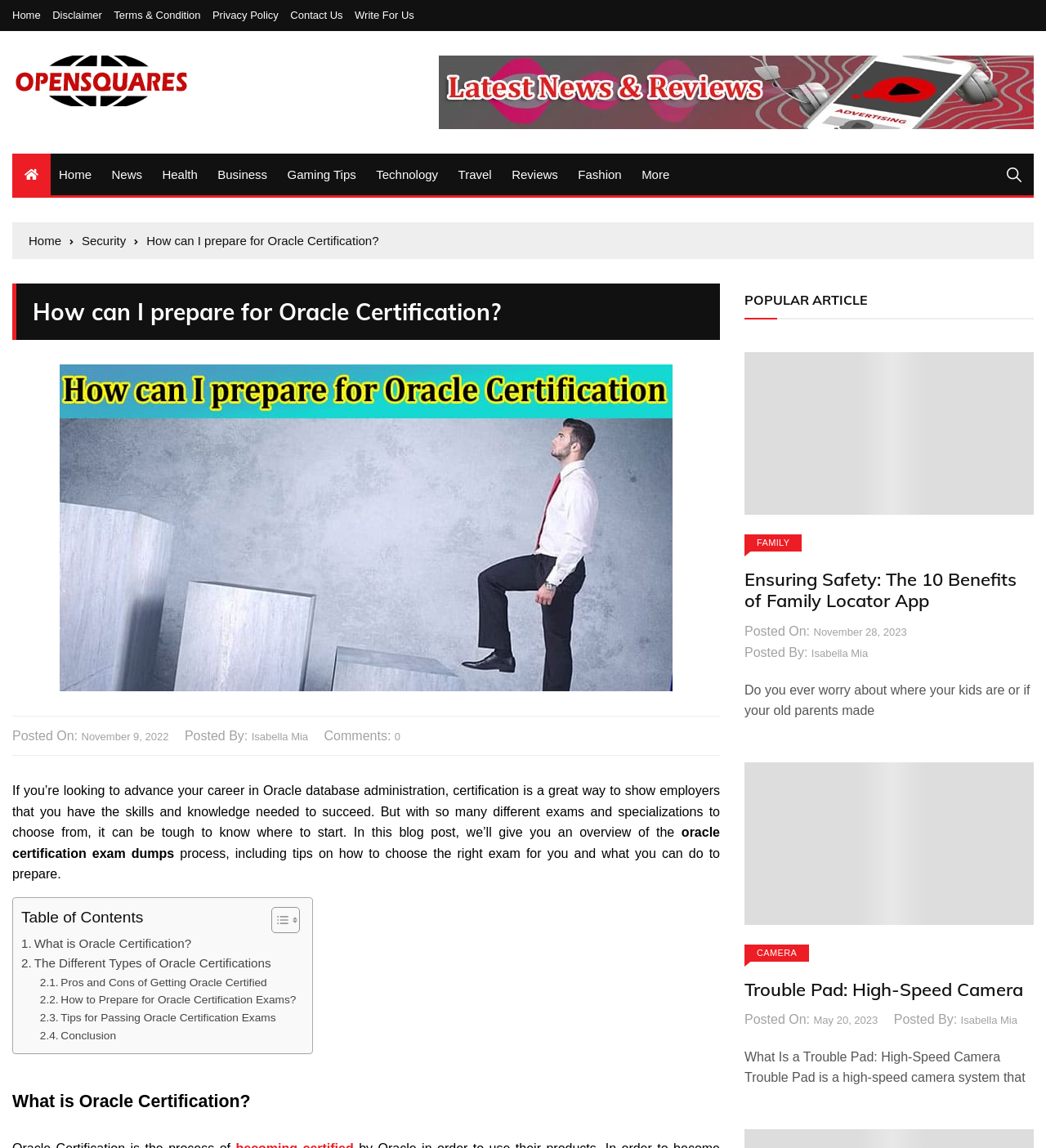Offer a detailed account of what is visible on the webpage.

This webpage is about Oracle certification, with a focus on preparing for the certification exams. At the top of the page, there are several links to other sections of the website, including "Home", "Disclaimer", "Terms & Condition", "Privacy Policy", and "Contact Us". Below these links, there is a banner with an image and a link to "Opensquares".

The main content of the page is divided into several sections. The first section has a heading "How can I prepare for Oracle Certification?" and includes an image, a posted date, and a posted by author. The section also has a brief introduction to Oracle certification and its benefits.

Below this section, there is a table of contents with links to different parts of the article, including "What is Oracle Certification?", "The Different Types of Oracle Certifications", "Pros and Cons of Getting Oracle Certified", "How to Prepare for Oracle Certification Exams?", "Tips for Passing Oracle Certification Exams", and "Conclusion".

The next section is a popular article section, which features two articles. The first article is about the benefits of family locator apps, with an image, a heading, and a brief summary. The second article is about high-speed cameras, with an image, a heading, and a brief summary. Each article has a posted date, posted by author, and a comments section.

Throughout the page, there are several links to other articles and sections of the website, as well as images and headings to break up the content. The overall layout is organized and easy to navigate, with clear headings and concise text.